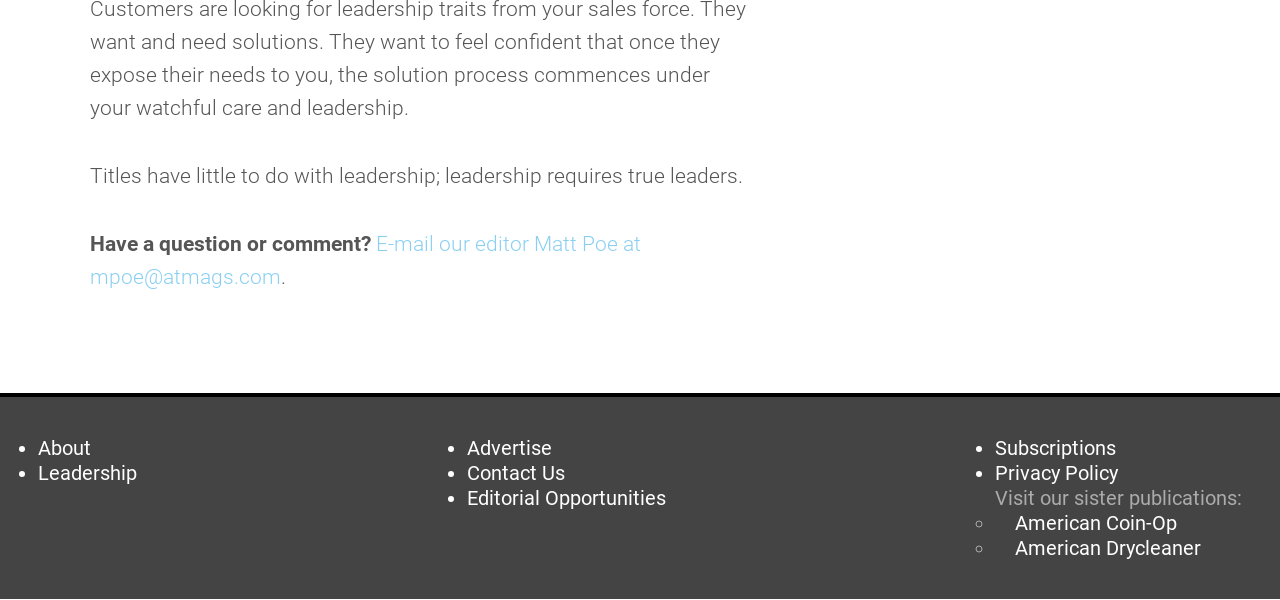Could you determine the bounding box coordinates of the clickable element to complete the instruction: "Email the editor"? Provide the coordinates as four float numbers between 0 and 1, i.e., [left, top, right, bottom].

[0.07, 0.387, 0.501, 0.482]